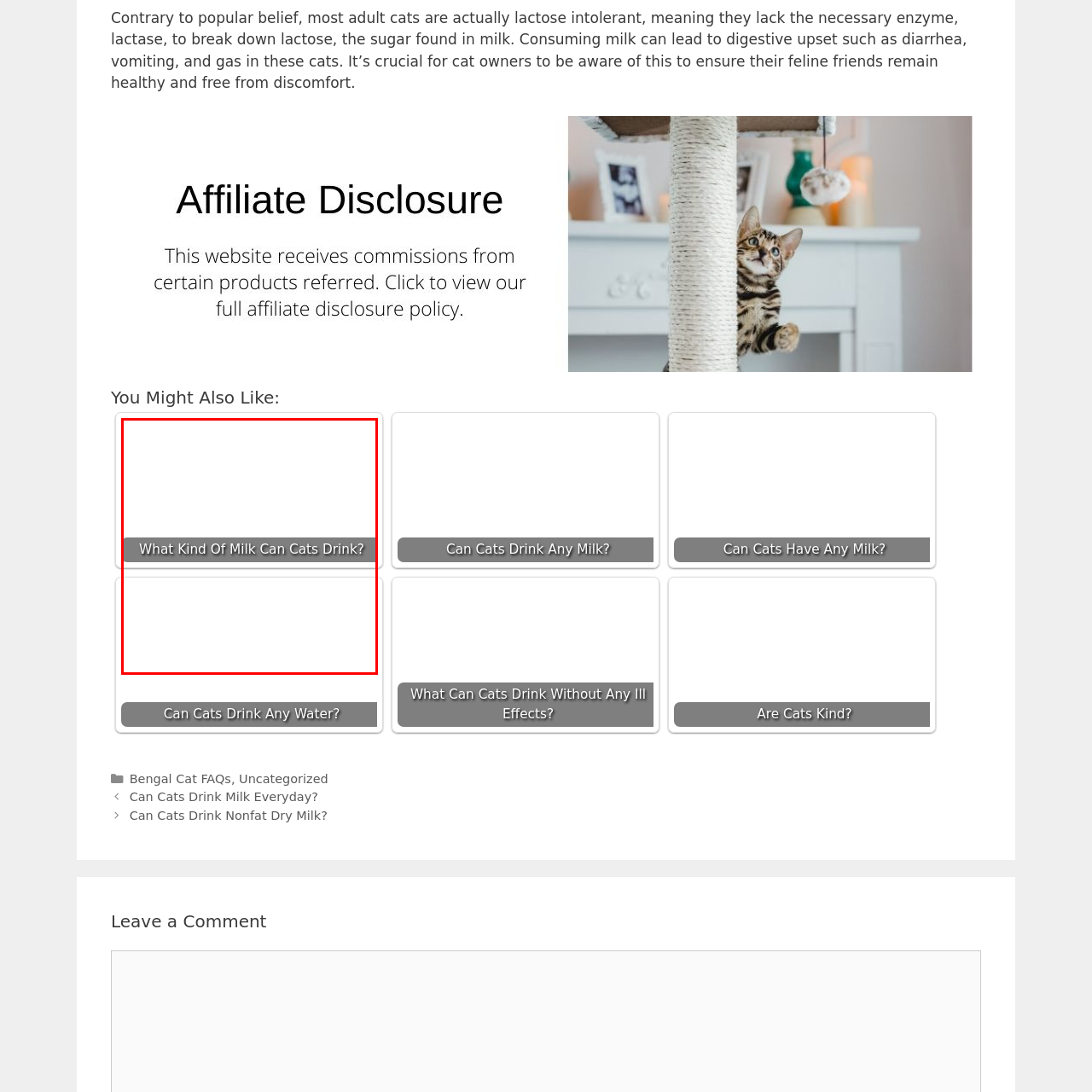Elaborate on all the details and elements present in the red-outlined area of the image.

The image features a prominent heading that reads "What Kind Of Milk Can Cats Drink?" This title suggests a focus on the dietary options available for cats concerning milk consumption. Given the context, it likely serves as an introduction to informative content aimed at educating cat owners about safe milk alternatives for their feline friends. The use of contrasting colors in the design enhances readability, drawing attention to this important topic regarding feline nutrition and health.